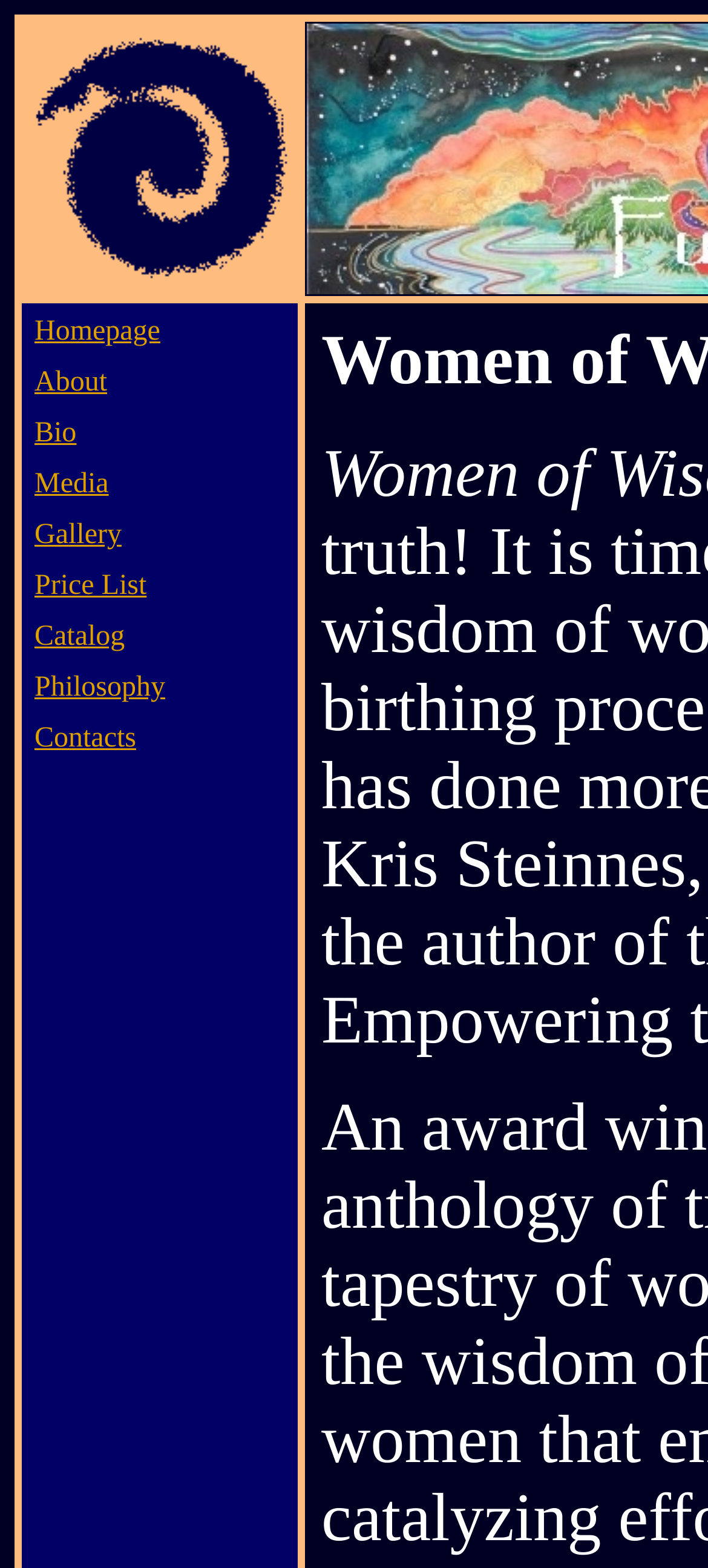What is the main navigation menu composed of?
From the image, respond using a single word or phrase.

Links